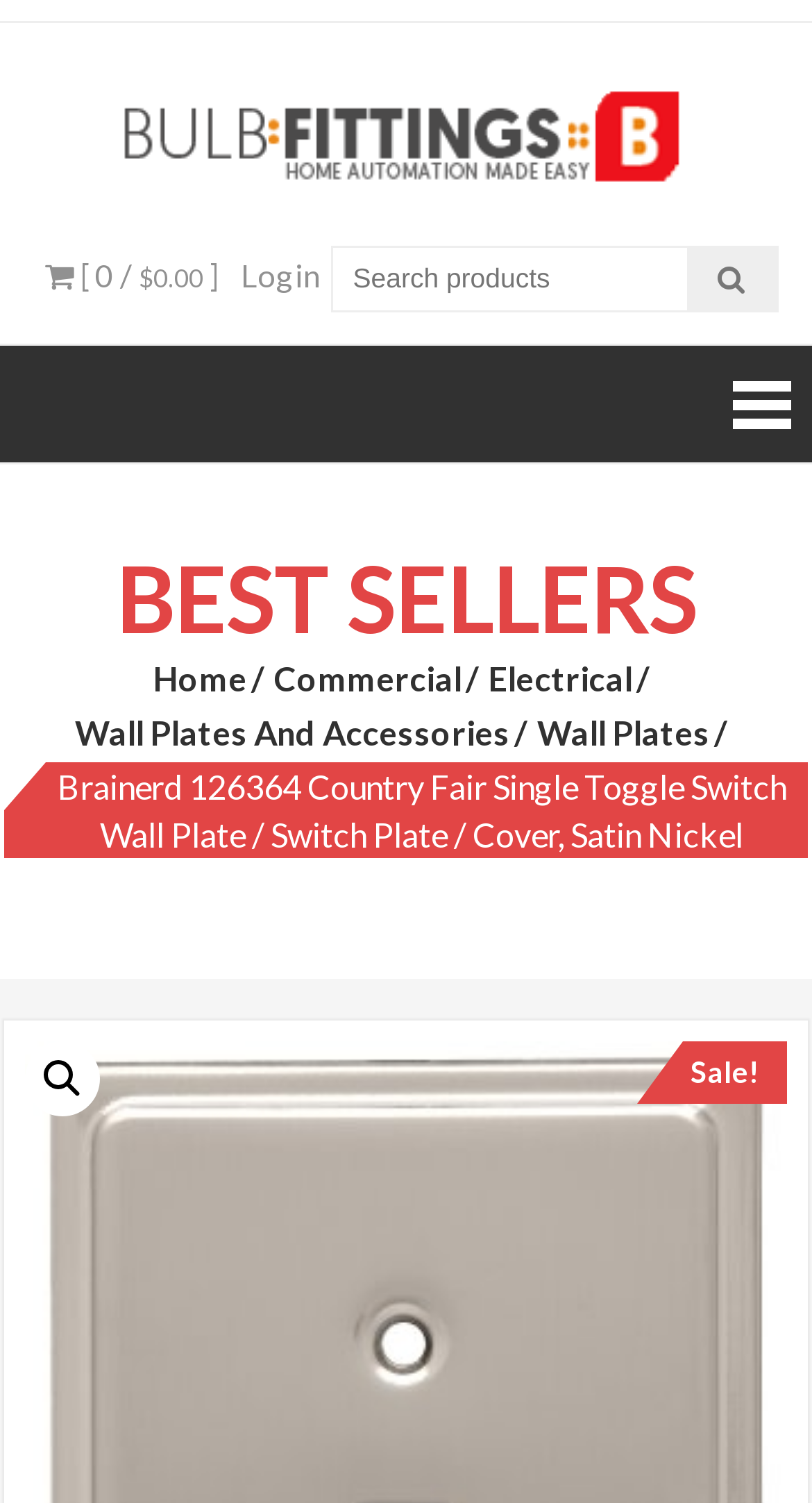Please provide a brief answer to the question using only one word or phrase: 
How many navigation menu items are there?

5